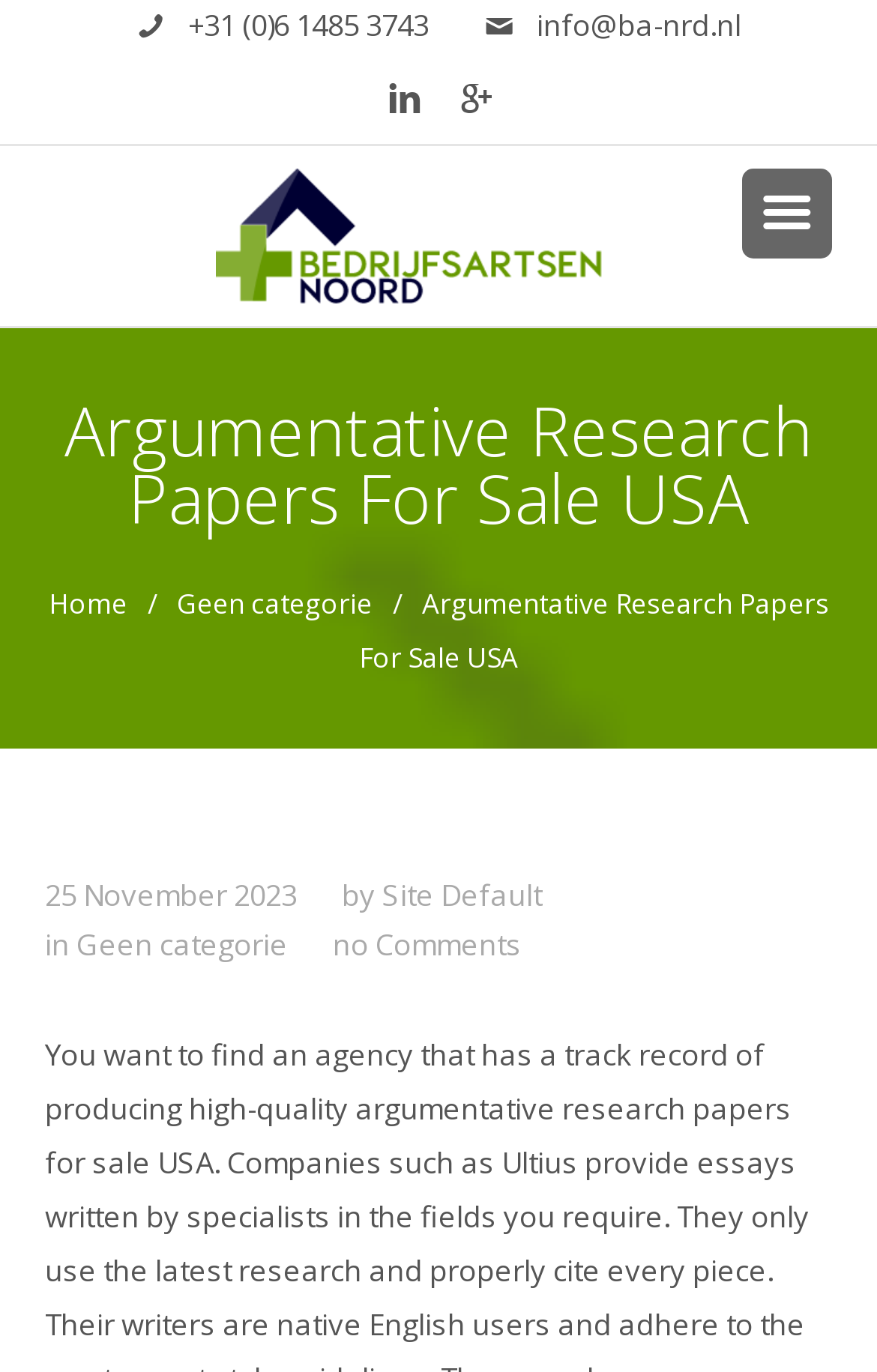Determine the bounding box coordinates of the clickable region to execute the instruction: "Call the phone number". The coordinates should be four float numbers between 0 and 1, denoted as [left, top, right, bottom].

[0.155, 0.003, 0.488, 0.033]